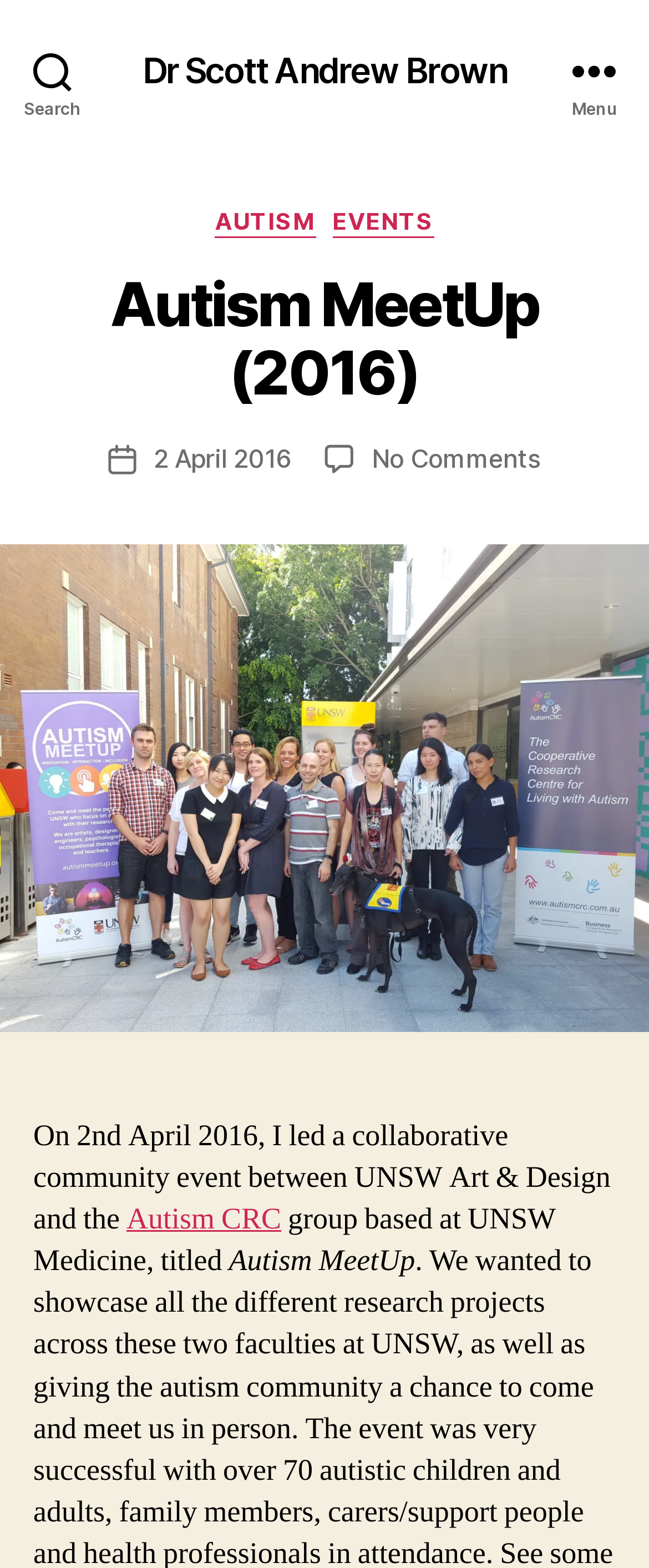Specify the bounding box coordinates of the element's region that should be clicked to achieve the following instruction: "Read more about AUTISM". The bounding box coordinates consist of four float numbers between 0 and 1, in the format [left, top, right, bottom].

[0.332, 0.132, 0.486, 0.151]